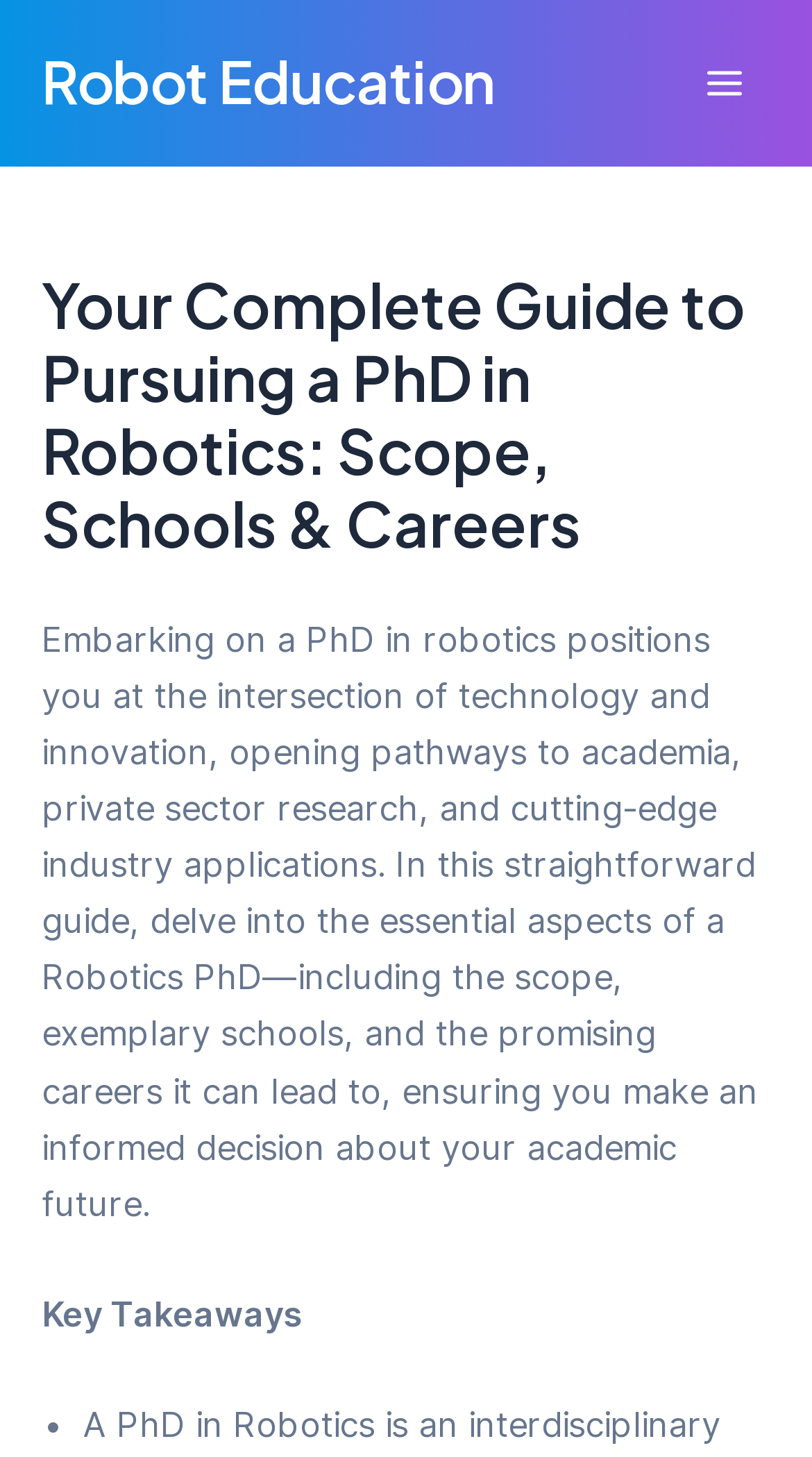What is the main topic of this webpage?
Look at the image and respond with a one-word or short-phrase answer.

PhD in Robotics